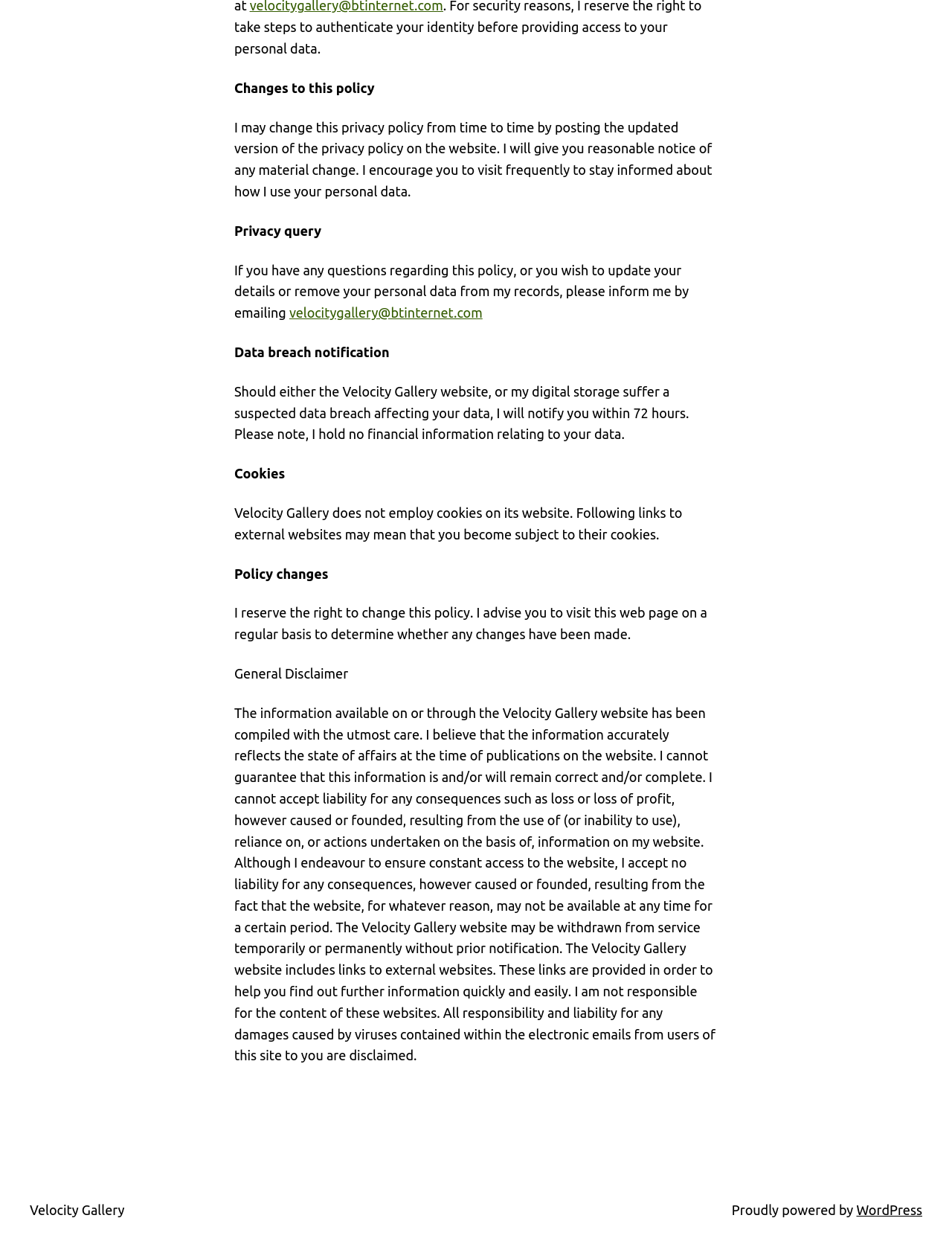Locate the UI element described by Velocity Gallery in the provided webpage screenshot. Return the bounding box coordinates in the format (top-left x, top-left y, bottom-right x, bottom-right y), ensuring all values are between 0 and 1.

[0.031, 0.959, 0.131, 0.971]